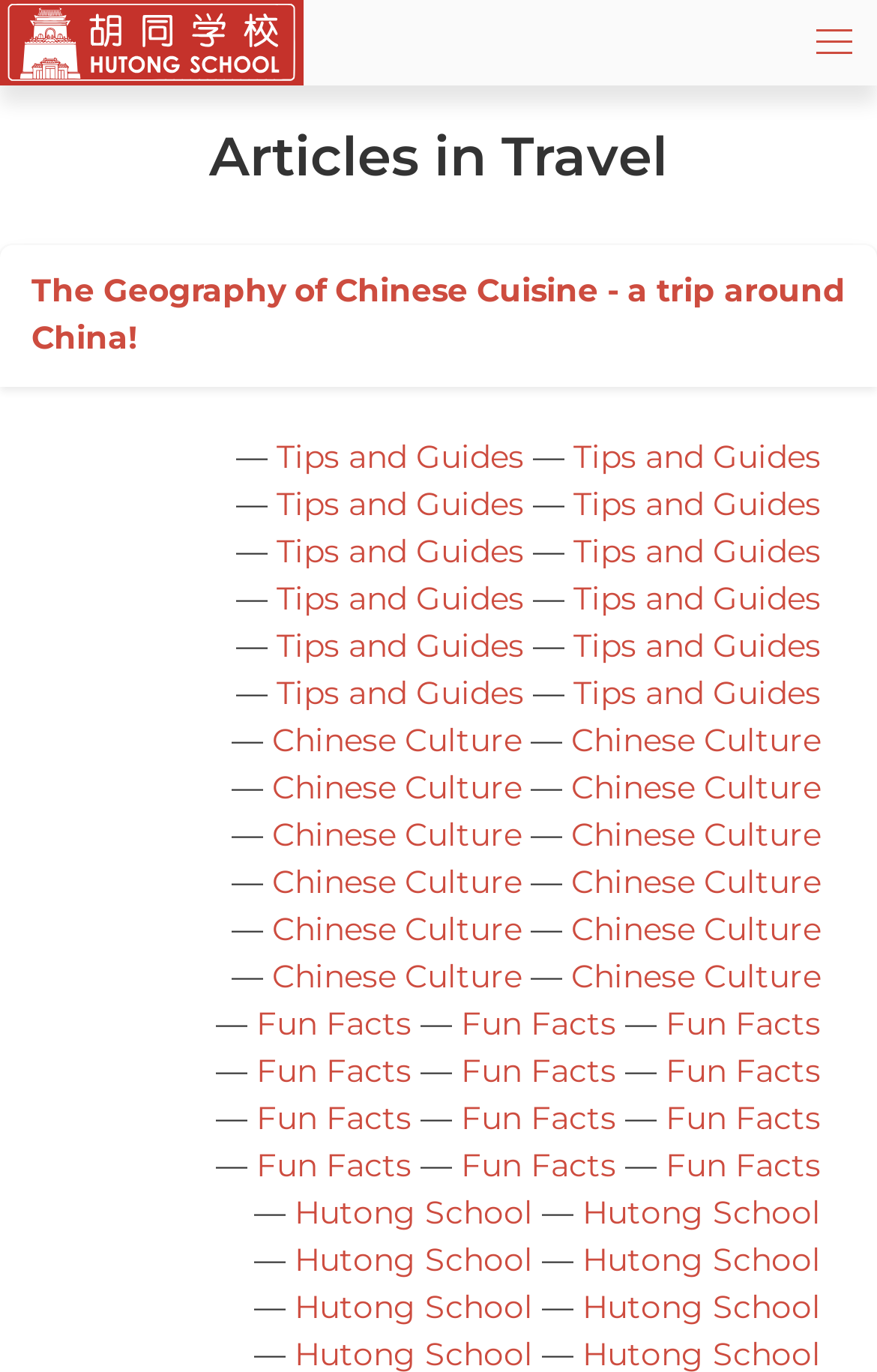What is the main navigation menu?
Provide an in-depth and detailed answer to the question.

The main navigation menu is located at the top of the webpage, and it contains the link 'Hutong School | 胡同学校' which is an image and a button 'menu'.